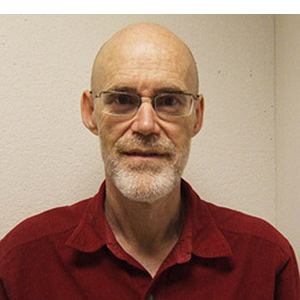Break down the image and provide a full description, noting any significant aspects.

This image features Roger Whitney, an experienced educator in computer science with nearly 30 years of teaching experience. He is known for adapting his courses to align with current trends in technology. As an instructor in the Web and Mobile Applications Development program, Roger focuses on subjects like iPhone and Android Mobile Application Development, as well as Emerging Web & Mobile Technologies. His commitment to providing practical and impactful learning experiences is evident in his teaching approach, which emphasizes project-based assignments that encourage students to engage with mobile technologies hands-on.